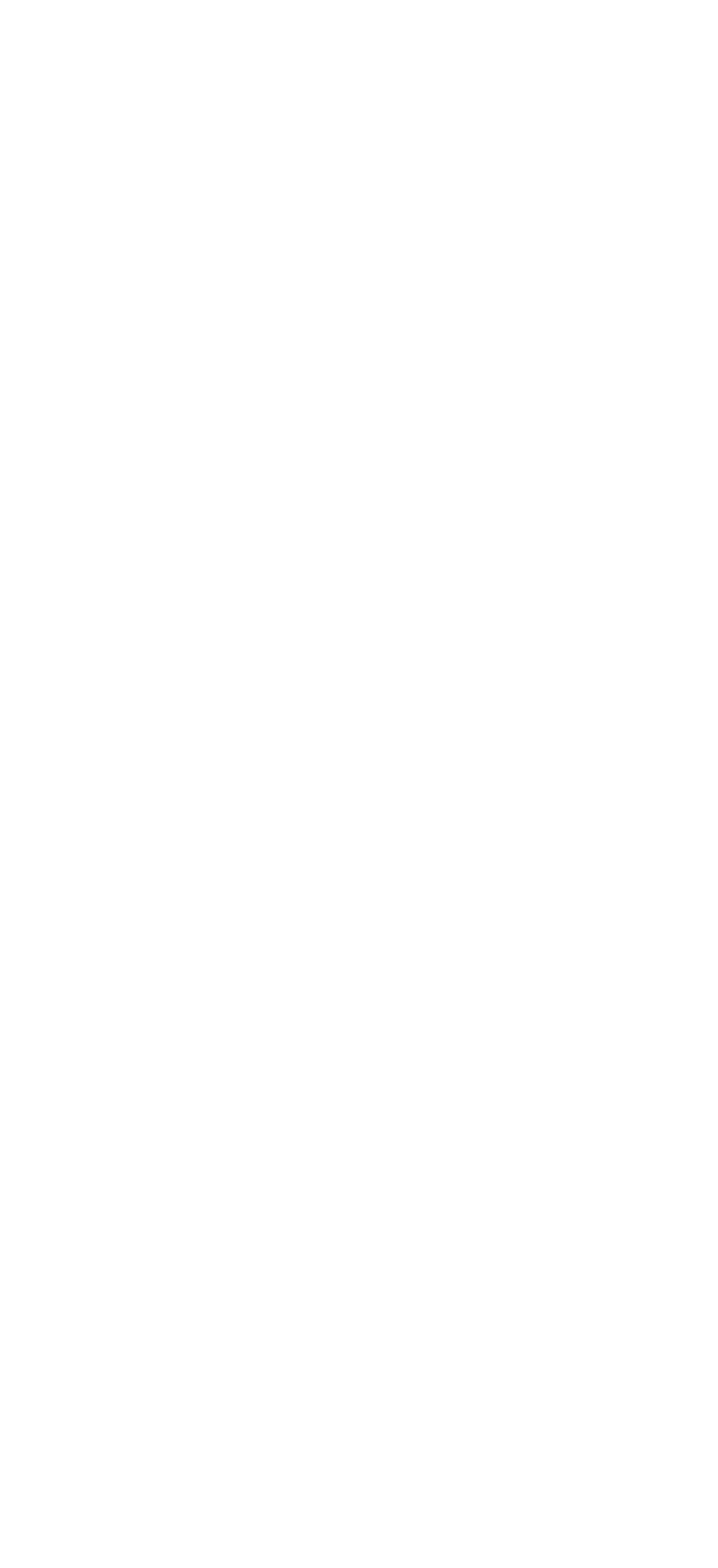Provide a single word or phrase answer to the question: 
What is the date of this post?

February 11, 2024